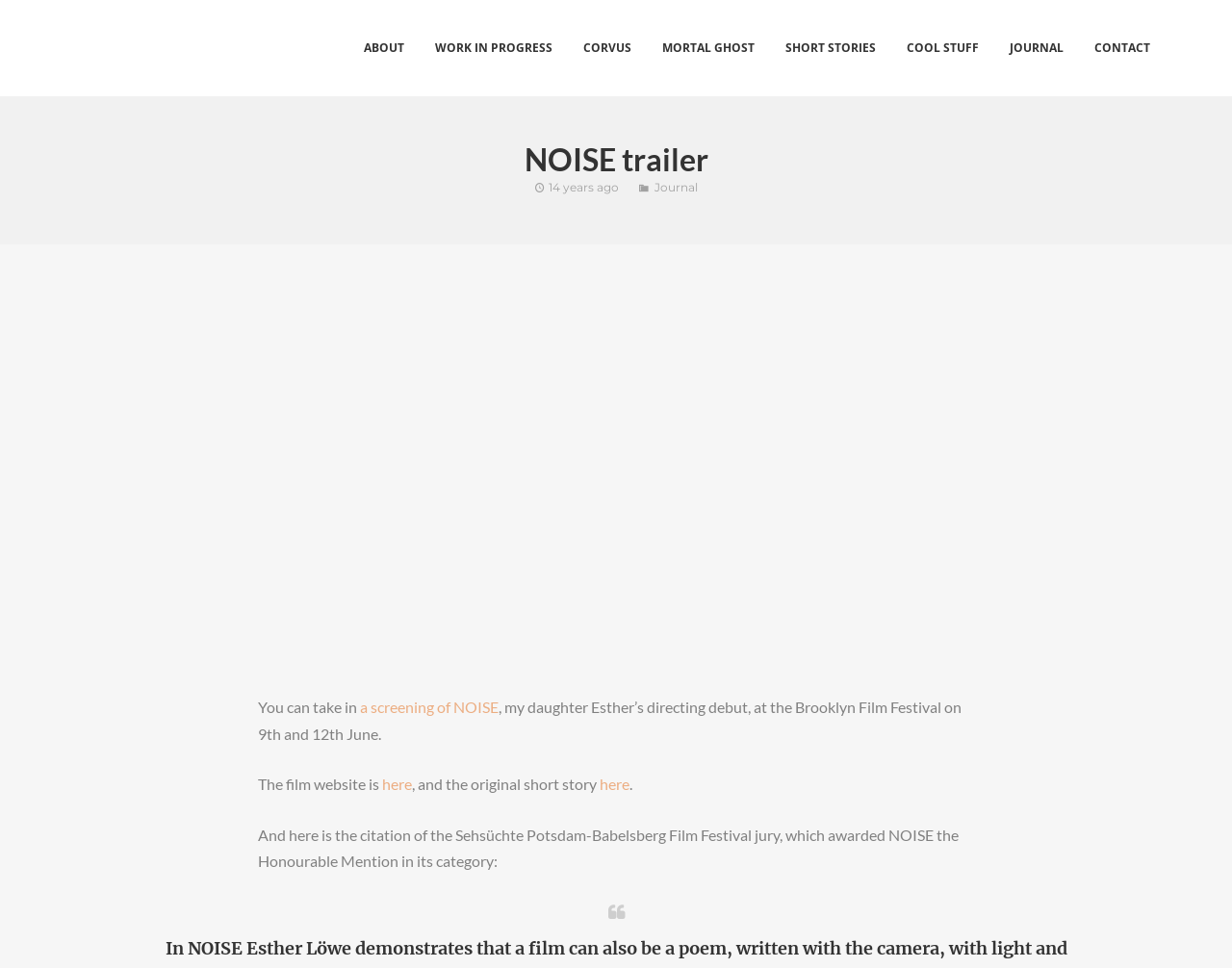Answer the question briefly using a single word or phrase: 
What is the festival where NOISE will be screened?

Brooklyn Film Festival